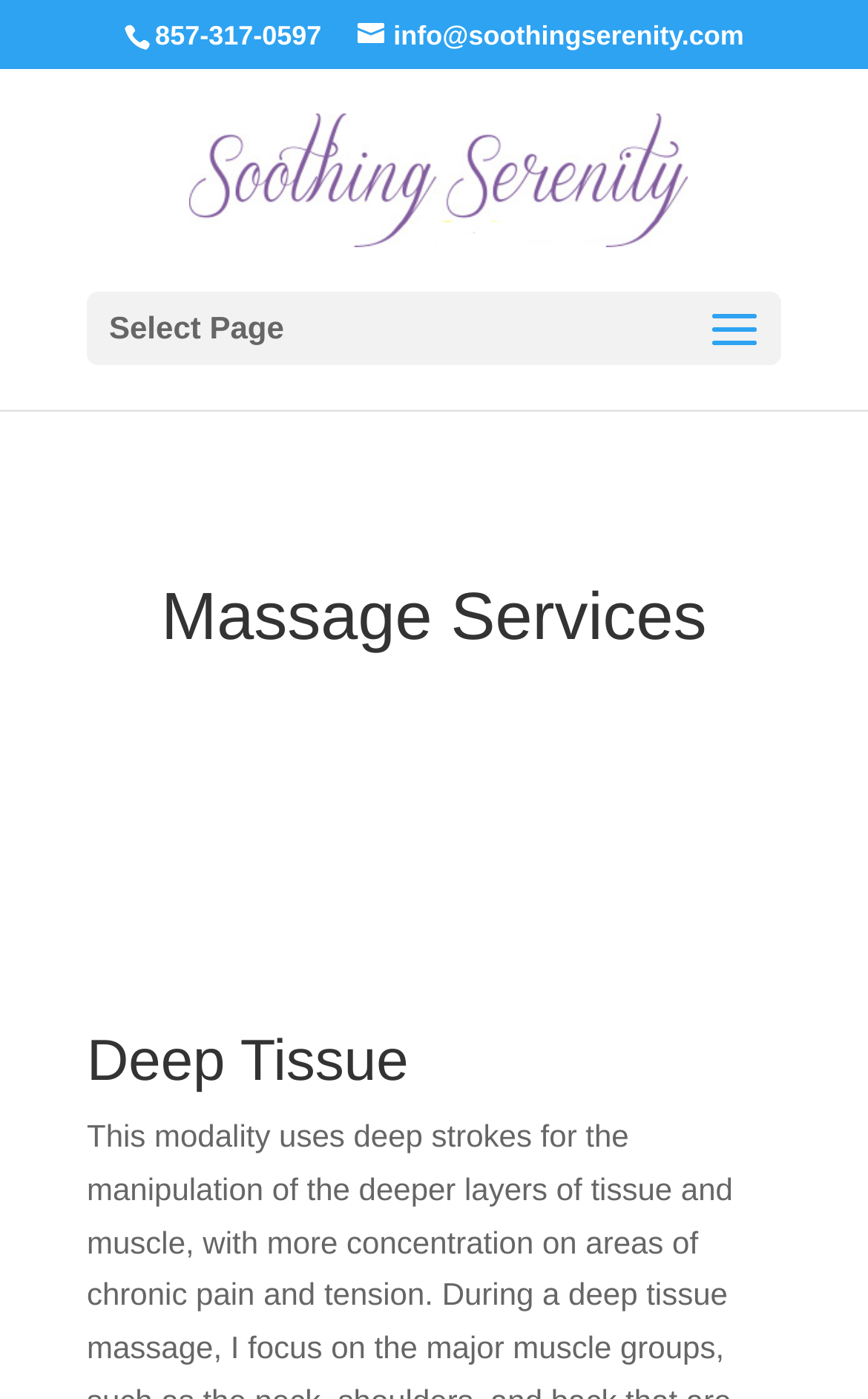Given the element description "alt="Soothing Serenity Therapeutic Massage"" in the screenshot, predict the bounding box coordinates of that UI element.

[0.217, 0.114, 0.793, 0.14]